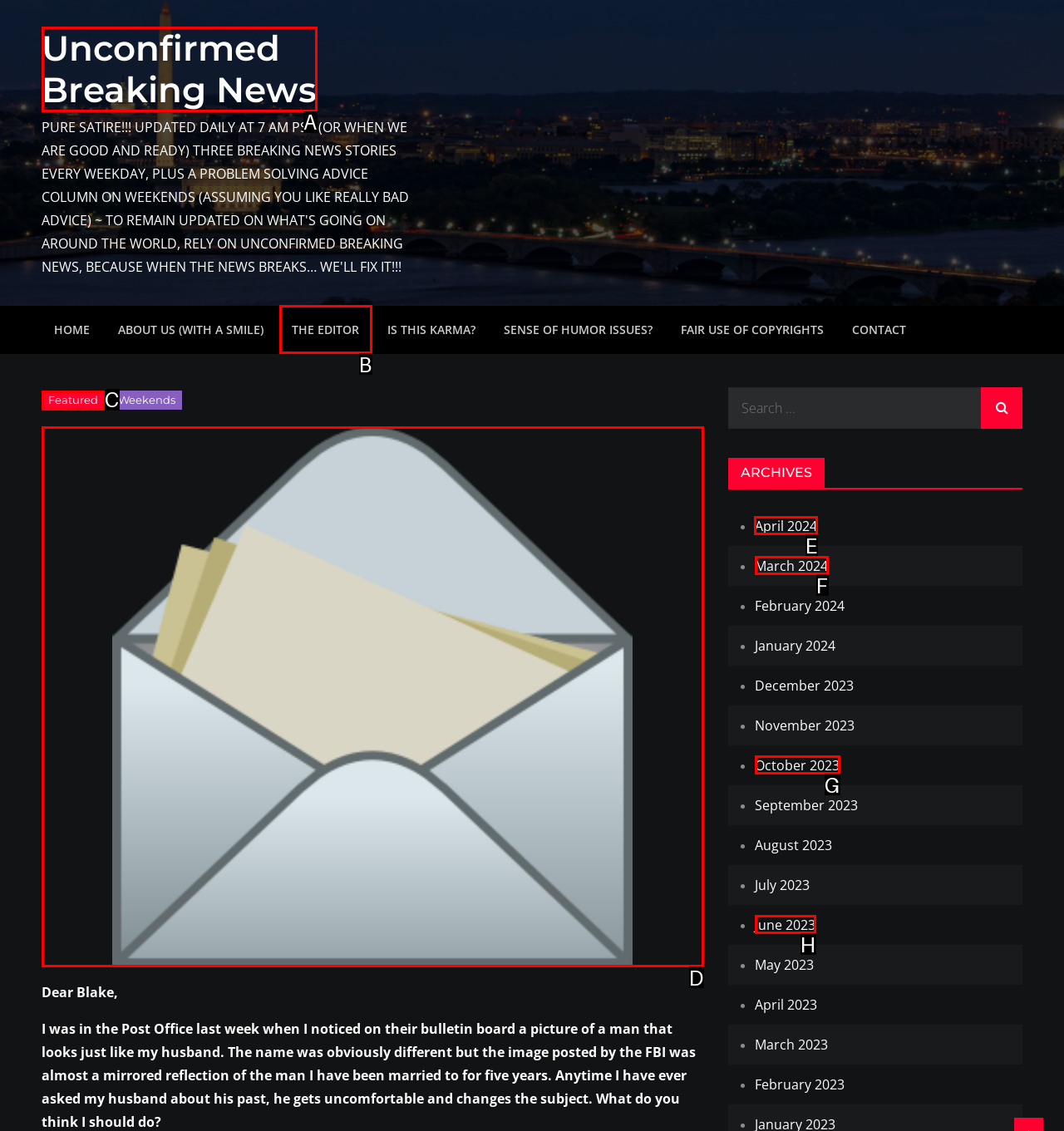Which option should I select to accomplish the task: View the 'April 2024' archives? Respond with the corresponding letter from the given choices.

E